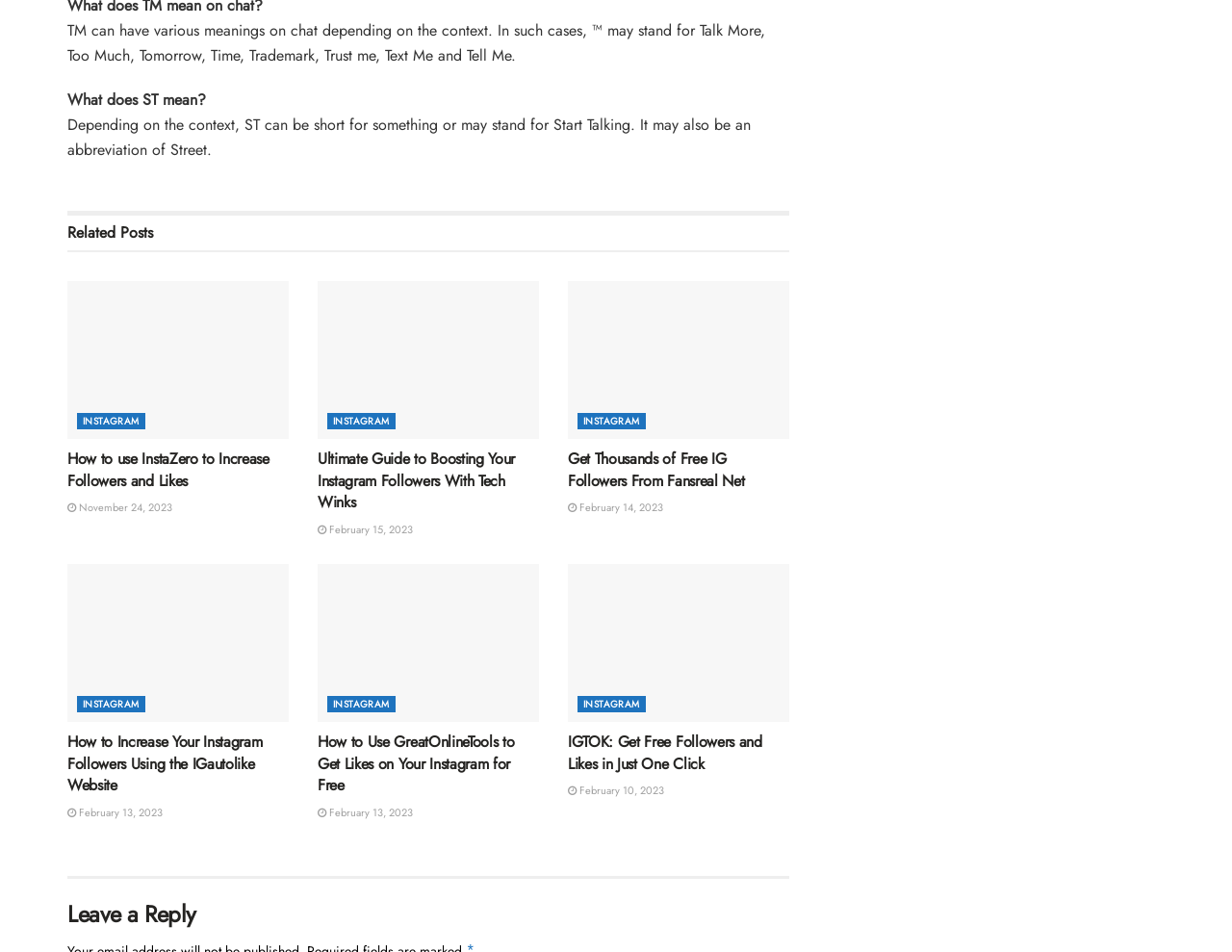What is the common theme among the articles on this webpage?
Could you answer the question in a detailed manner, providing as much information as possible?

After analyzing the webpage, it is clear that the common theme among the articles is related to increasing Instagram followers and likes, with various tools and methods being discussed, such as InstaZero, Tech Winks, Fansreal Net, IGautolike, GreatOnlineTools, and IGTOK.